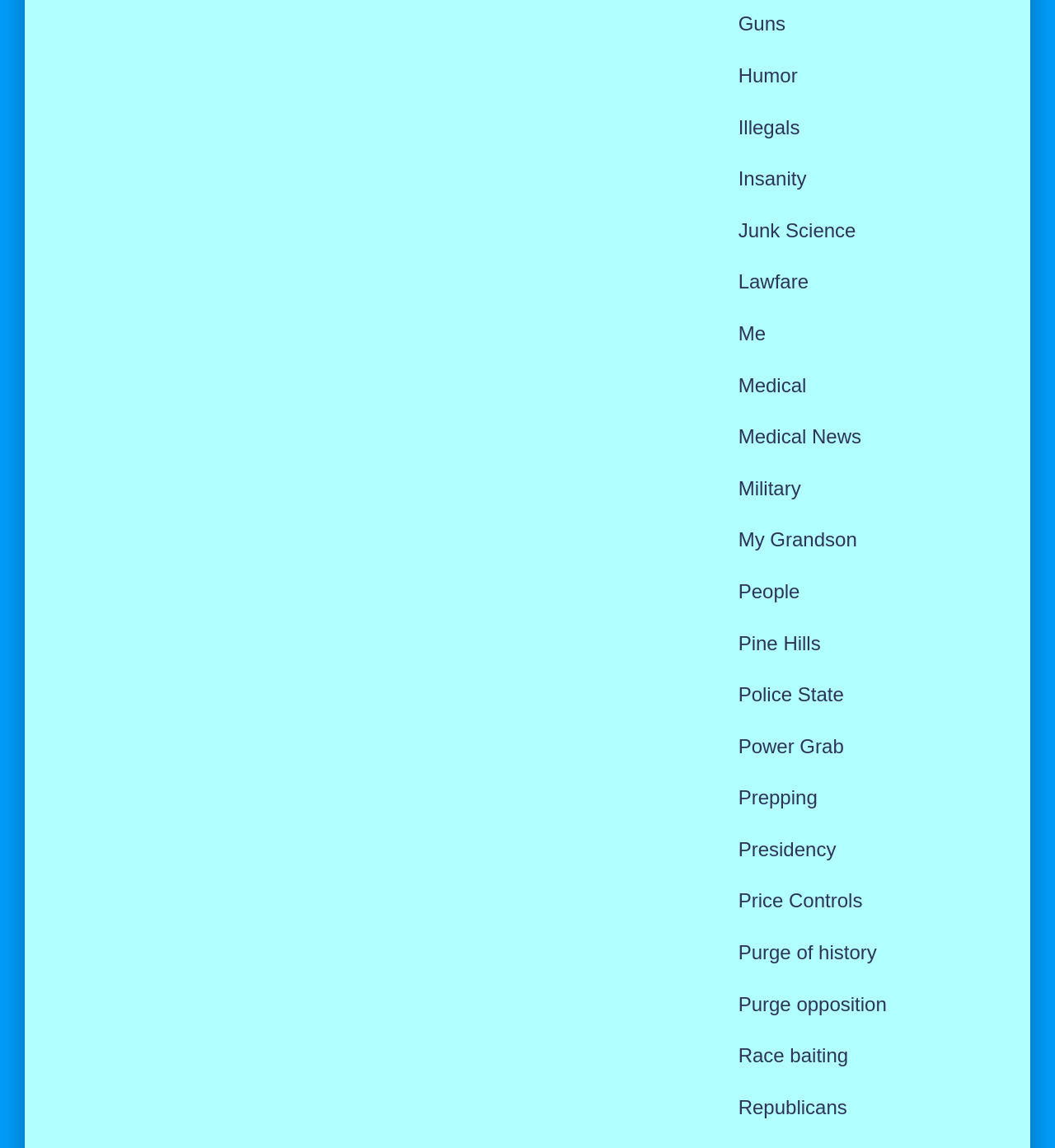Please give a concise answer to this question using a single word or phrase: 
Are the links on this webpage organized alphabetically?

Yes